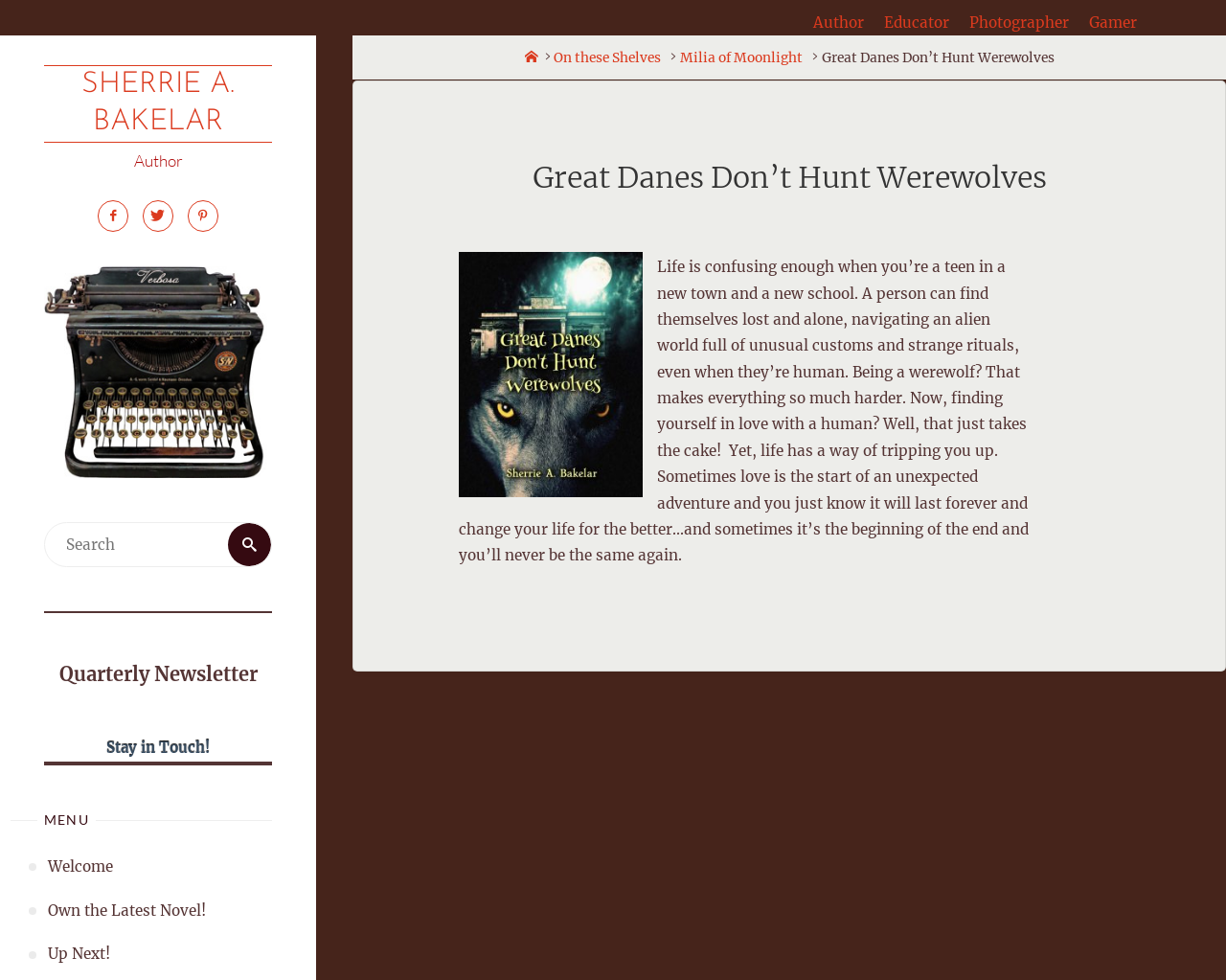Please determine the bounding box coordinates for the element that should be clicked to follow these instructions: "Read the latest novel".

[0.039, 0.907, 0.168, 0.952]